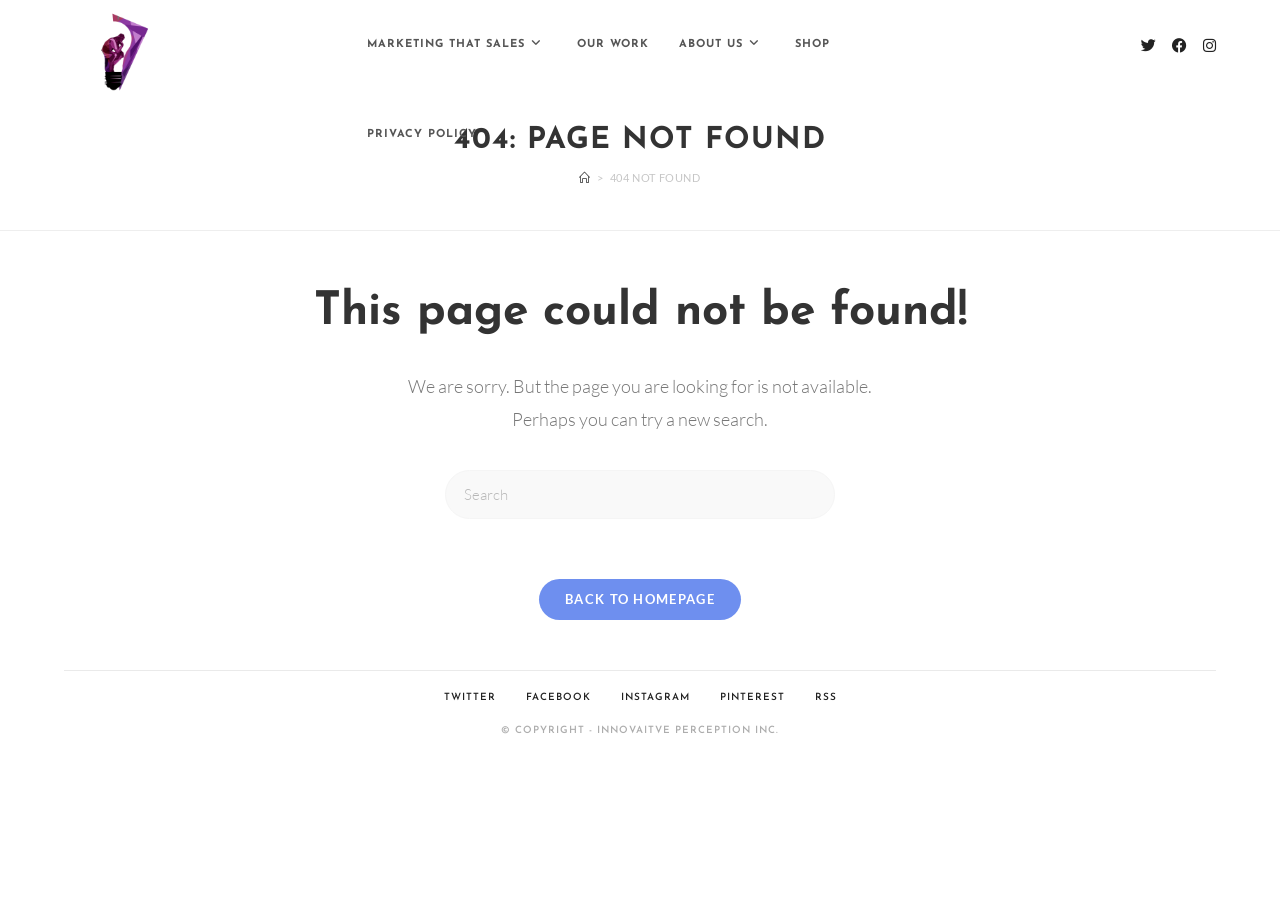Identify the bounding box coordinates of the region I need to click to complete this instruction: "Search this website".

[0.348, 0.513, 0.652, 0.566]